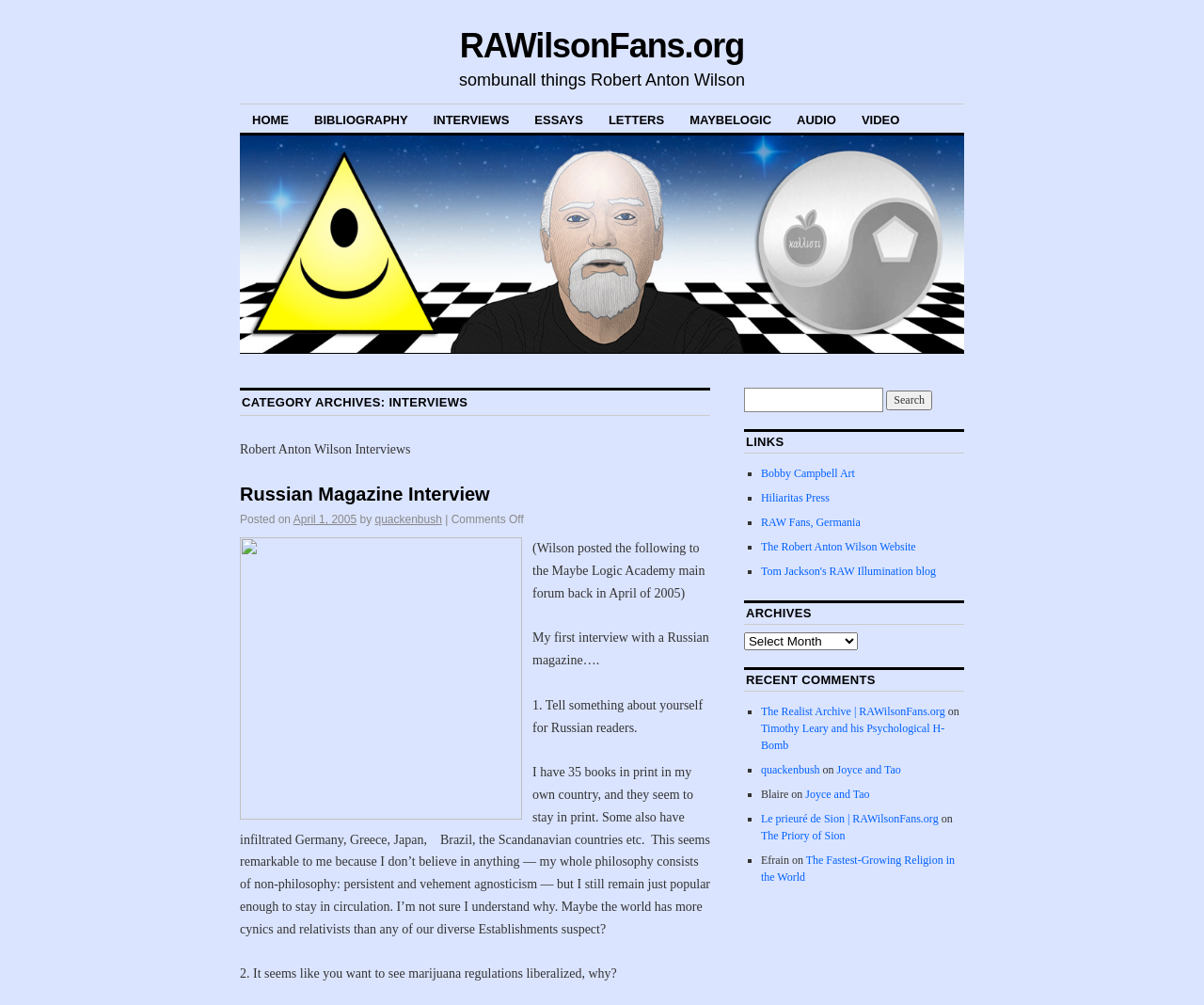Based on the image, please elaborate on the answer to the following question:
What is the date of the Russian Magazine Interview?

The date of the Russian Magazine Interview can be found in the text 'Posted on April 1, 2005', which is located below the title of the interview. This indicates that the interview was posted on April 1, 2005.